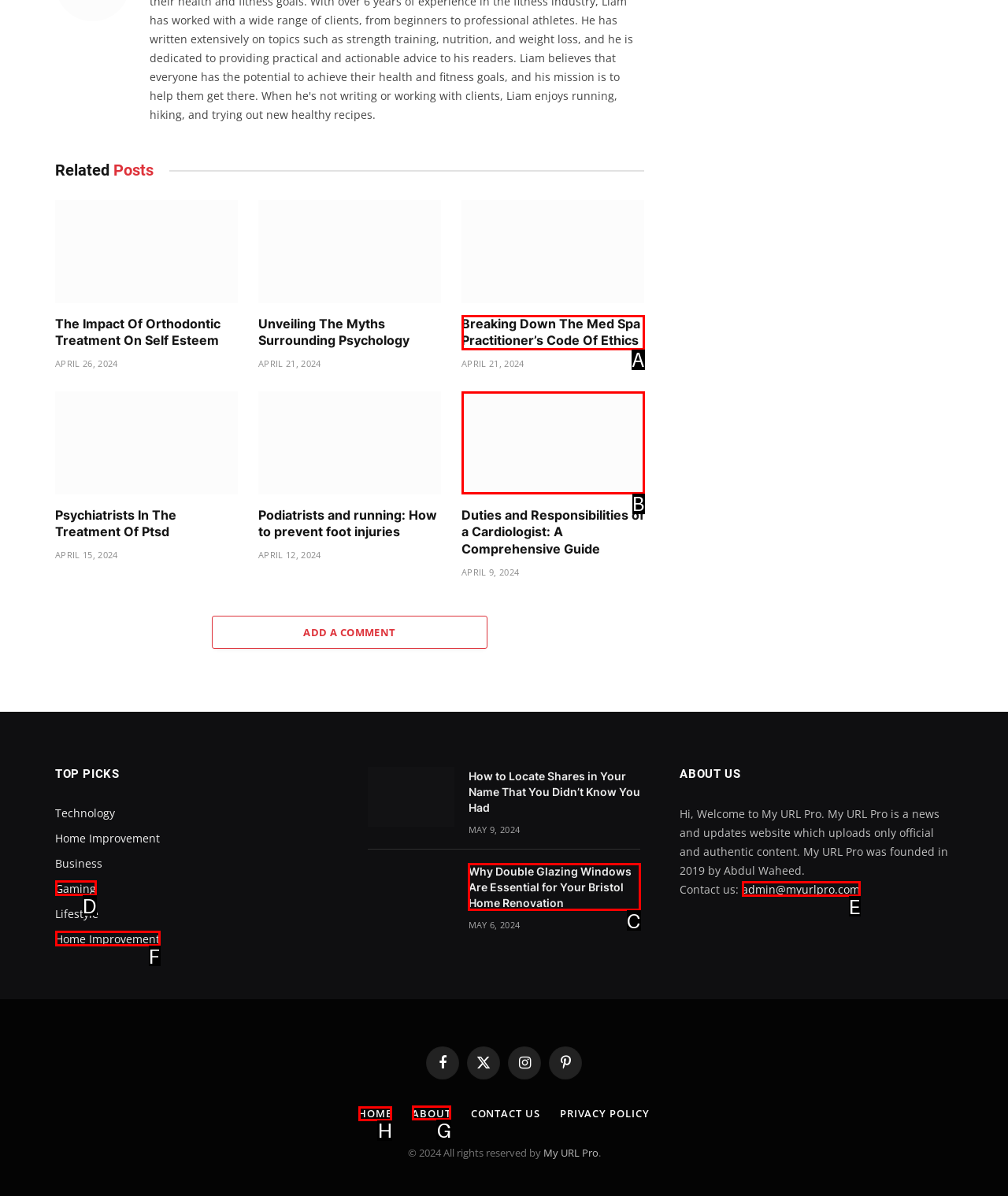Identify the appropriate lettered option to execute the following task: Go to 'HOME'
Respond with the letter of the selected choice.

H